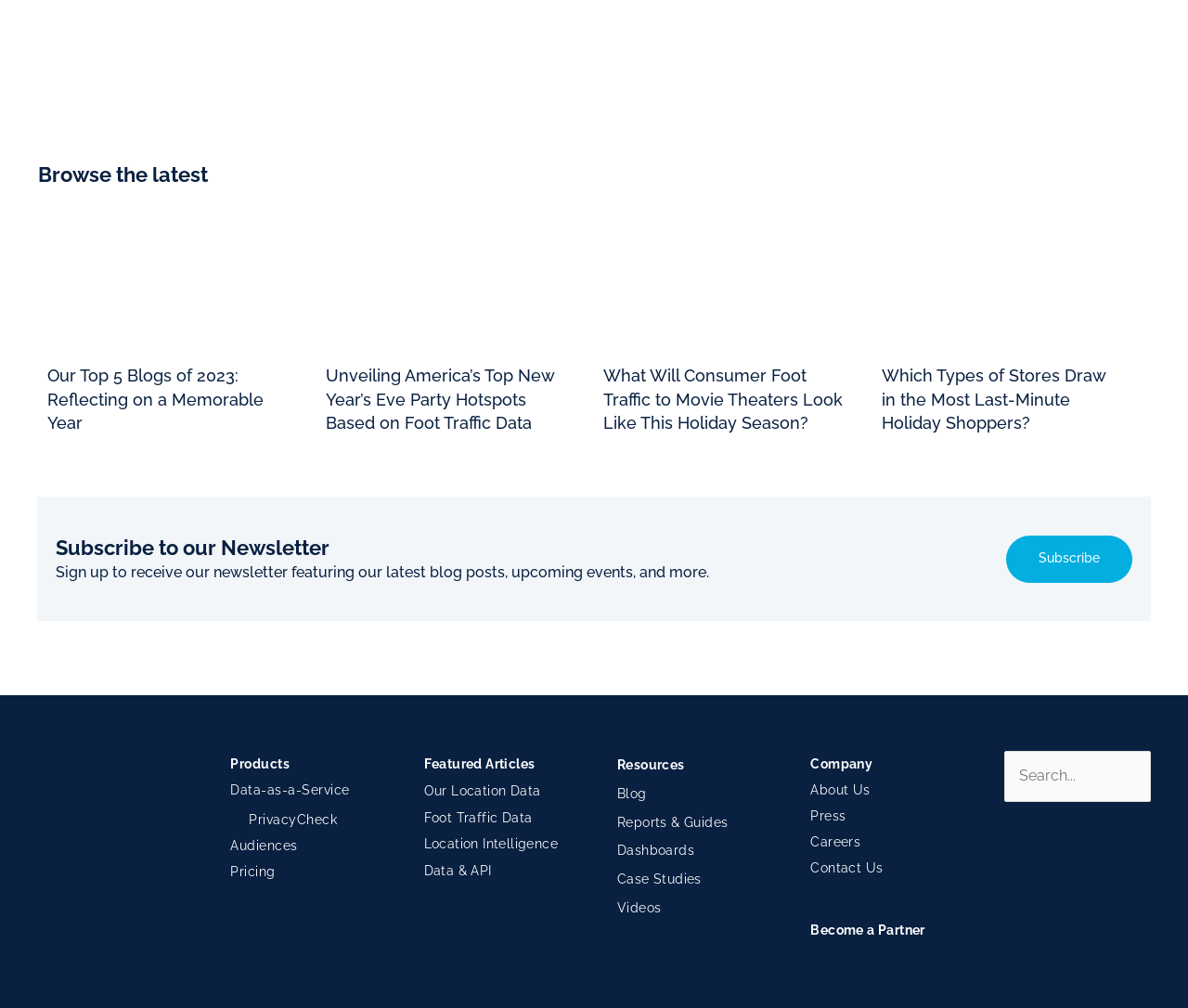Pinpoint the bounding box coordinates of the element to be clicked to execute the instruction: "View Unveiling America’s Top New Year’s Eve Party Hotspots".

[0.274, 0.363, 0.466, 0.429]